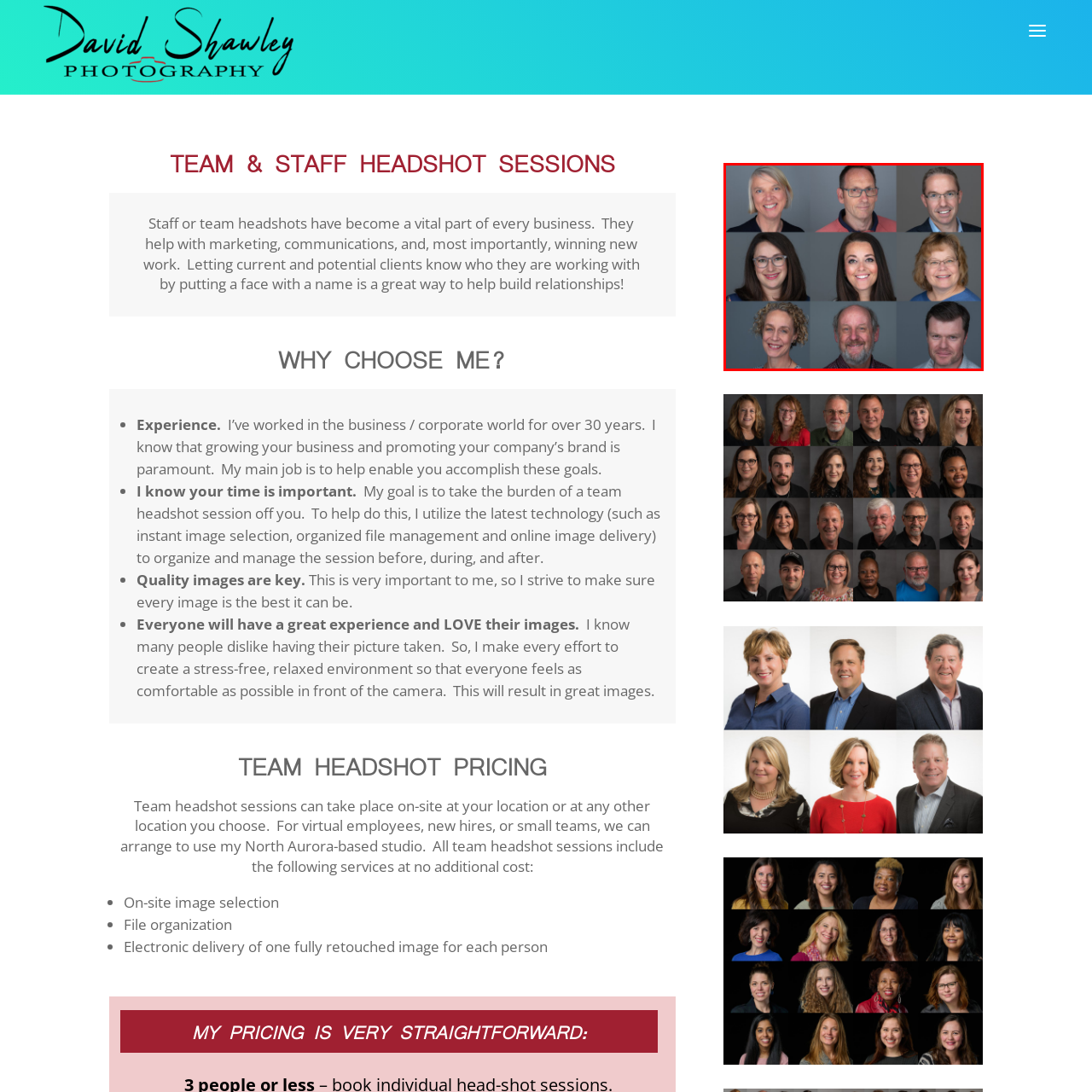Look closely at the zone within the orange frame and give a detailed answer to the following question, grounding your response on the visual details: 
What is the background of each headshot?

According to the caption, each individual is positioned against a neutral background, which contributes to a clean and modern aesthetic.